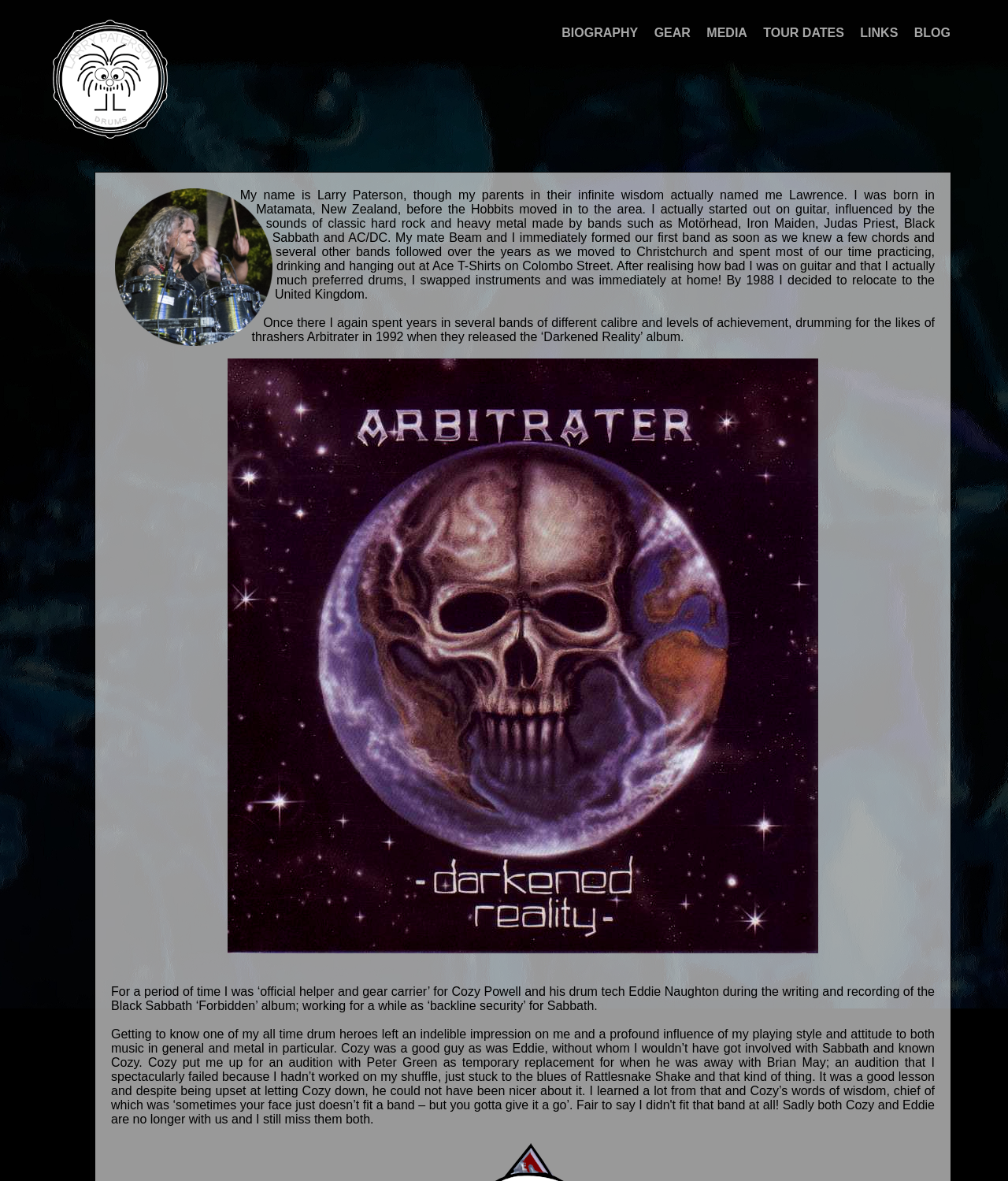Provide a single word or phrase to answer the given question: 
What is the name of the band Larry Paterson drummed for in 1992?

Arbitrater